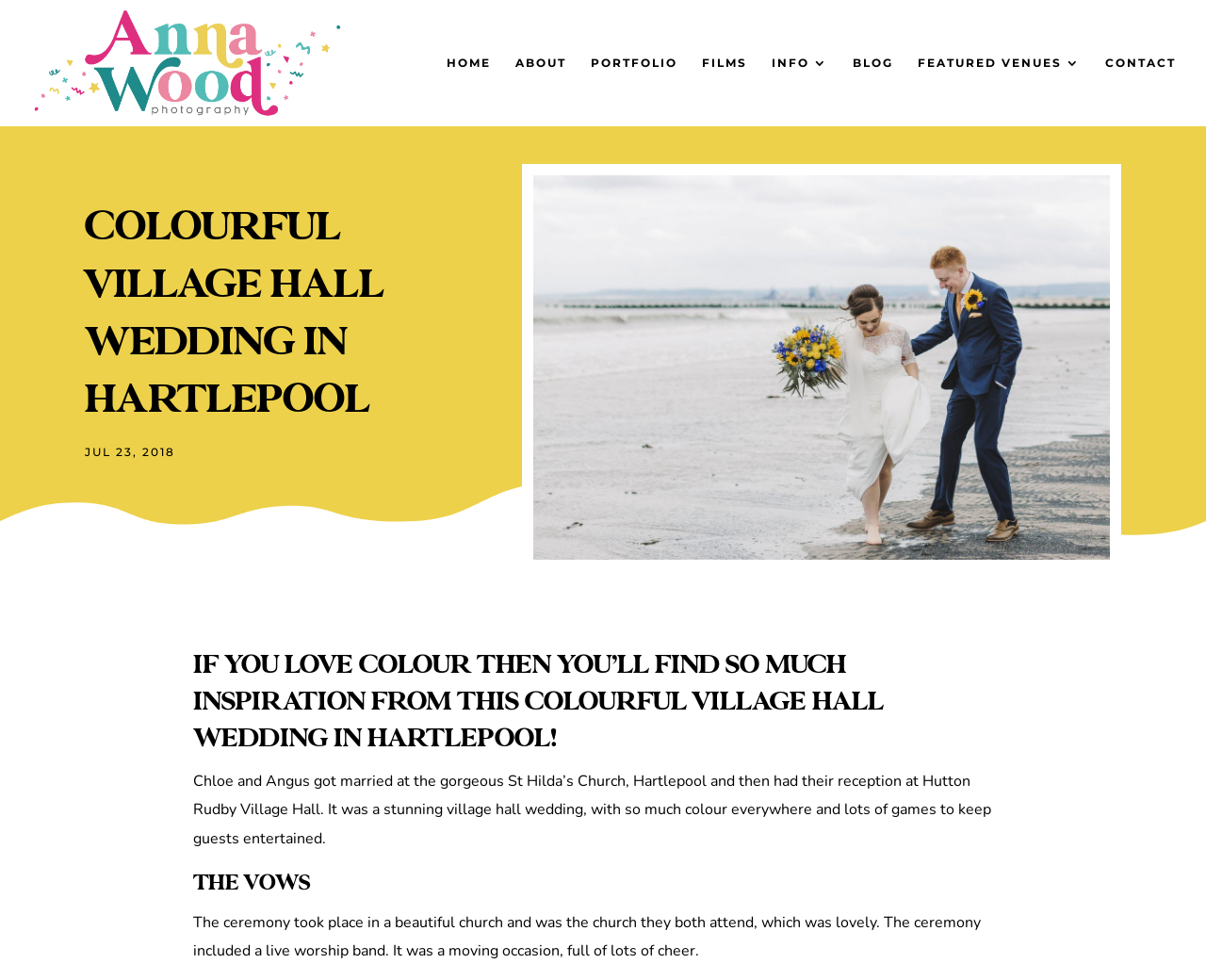Respond to the question below with a single word or phrase:
What is the photographer's name?

Anna Wood